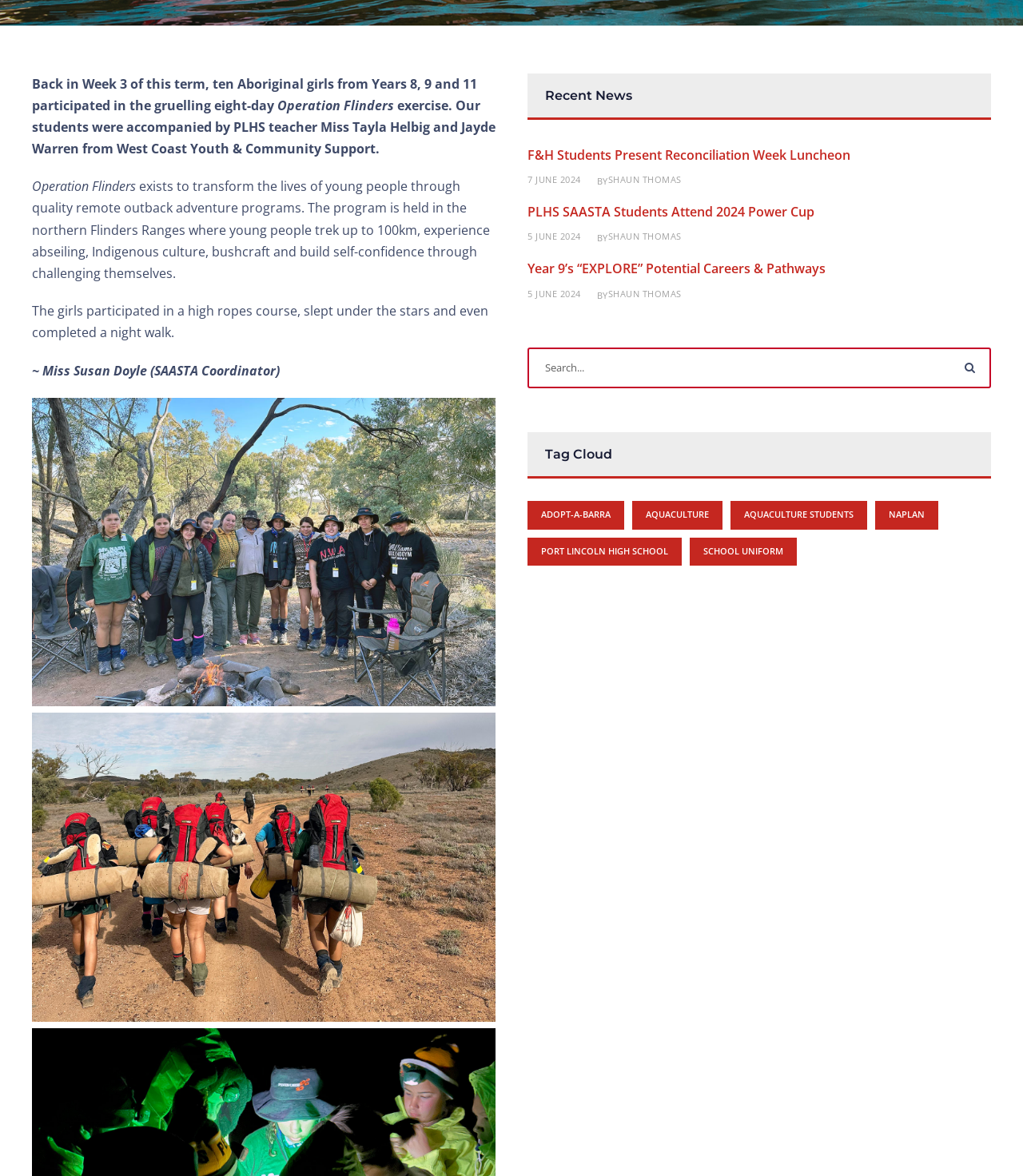Using the provided element description, identify the bounding box coordinates as (top-left x, top-left y, bottom-right x, bottom-right y). Ensure all values are between 0 and 1. Description: Shaun Thomas

[0.594, 0.196, 0.666, 0.206]